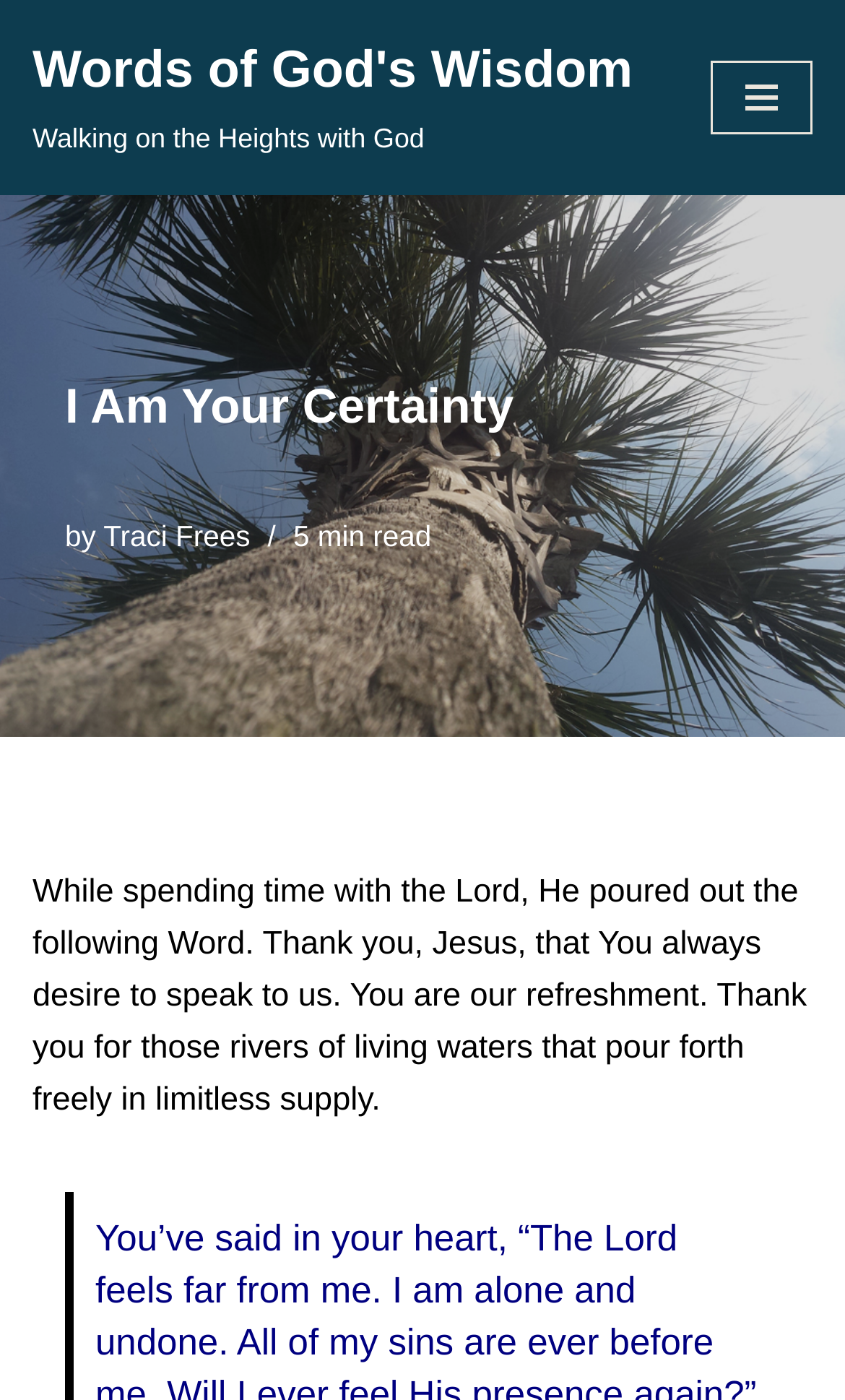Please identify the primary heading on the webpage and return its text.

I Am Your Certainty